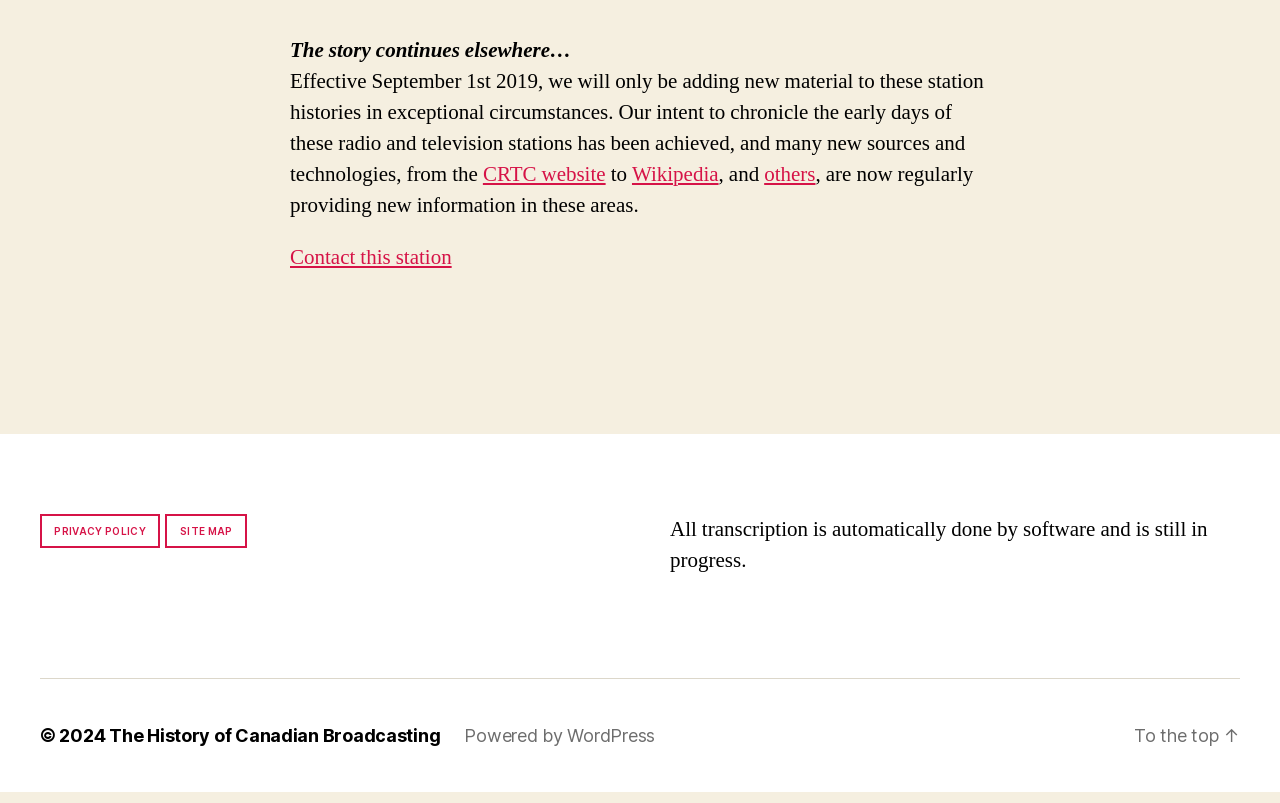What is the copyright year of this website?
Using the image provided, answer with just one word or phrase.

2024